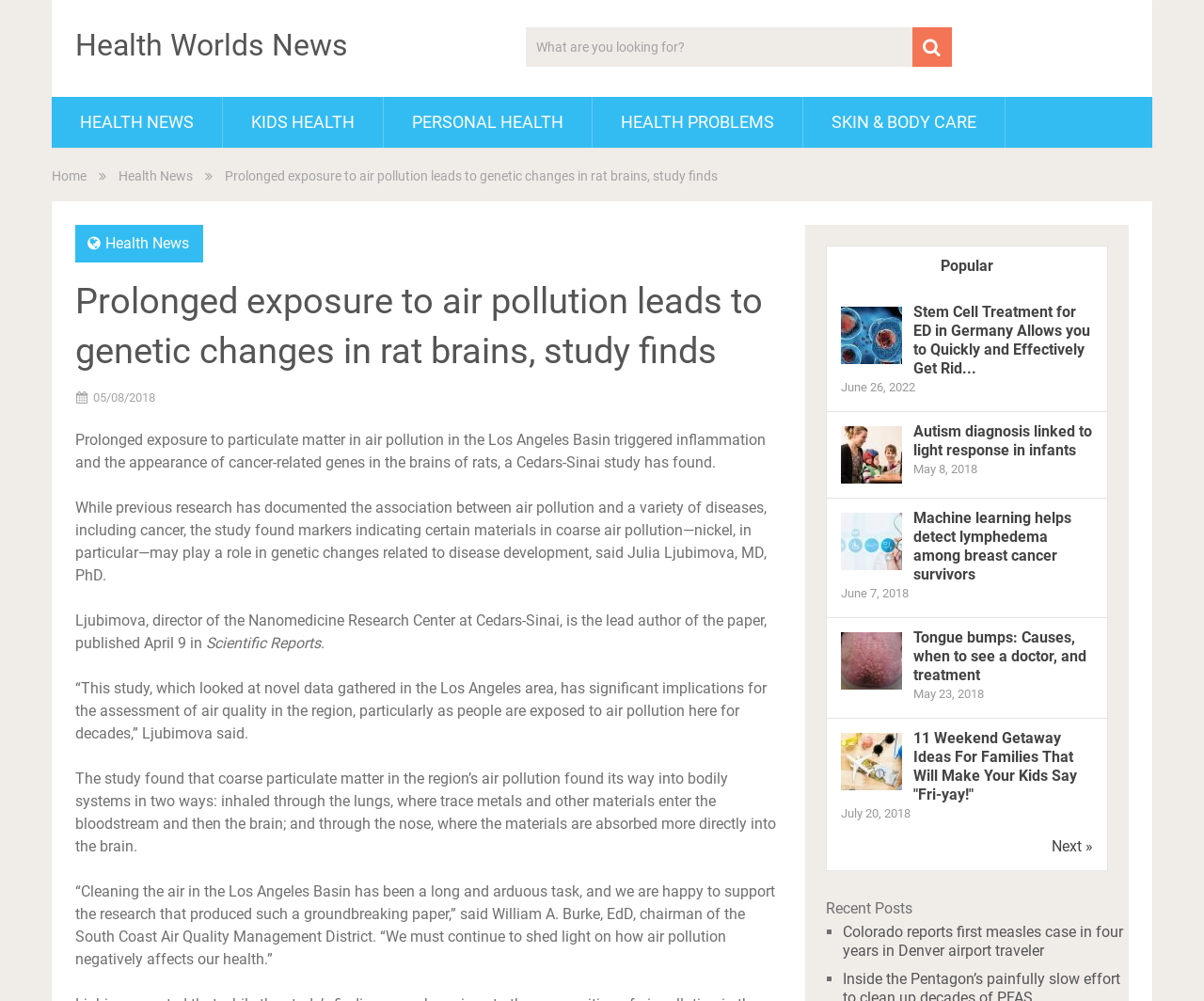Identify the bounding box coordinates for the UI element described as: "Kids Health".

[0.185, 0.097, 0.318, 0.148]